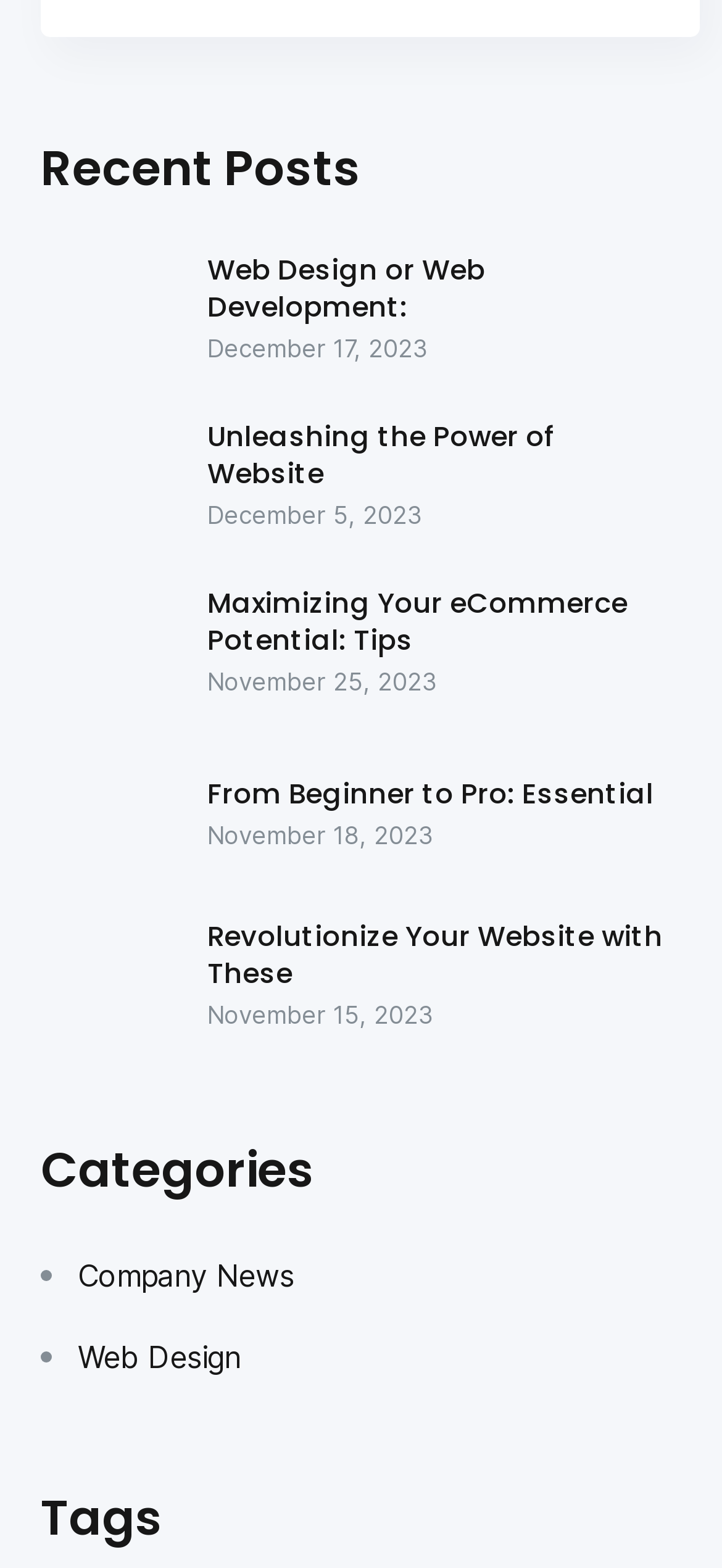Please identify the bounding box coordinates of the clickable area that will fulfill the following instruction: "Explore 'Web Design' category". The coordinates should be in the format of four float numbers between 0 and 1, i.e., [left, top, right, bottom].

[0.056, 0.846, 0.333, 0.884]